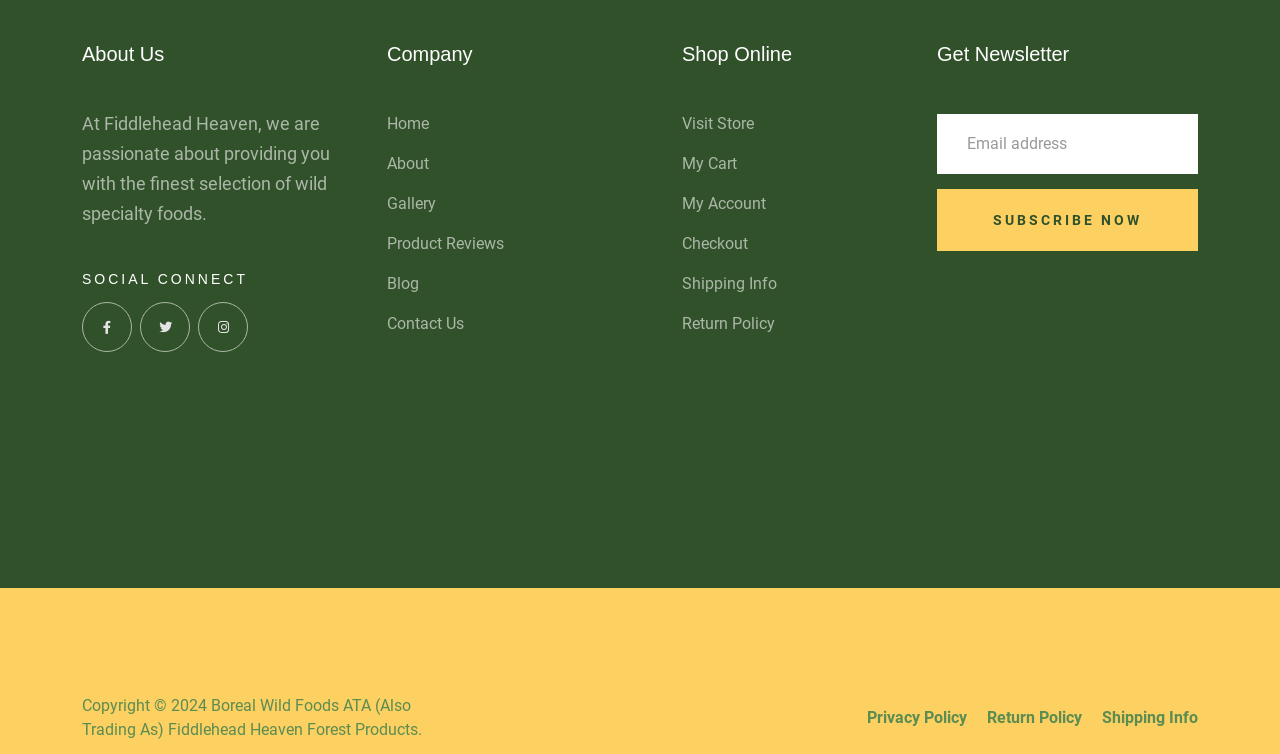How many links are there in the footer?
Based on the image, give a one-word or short phrase answer.

4